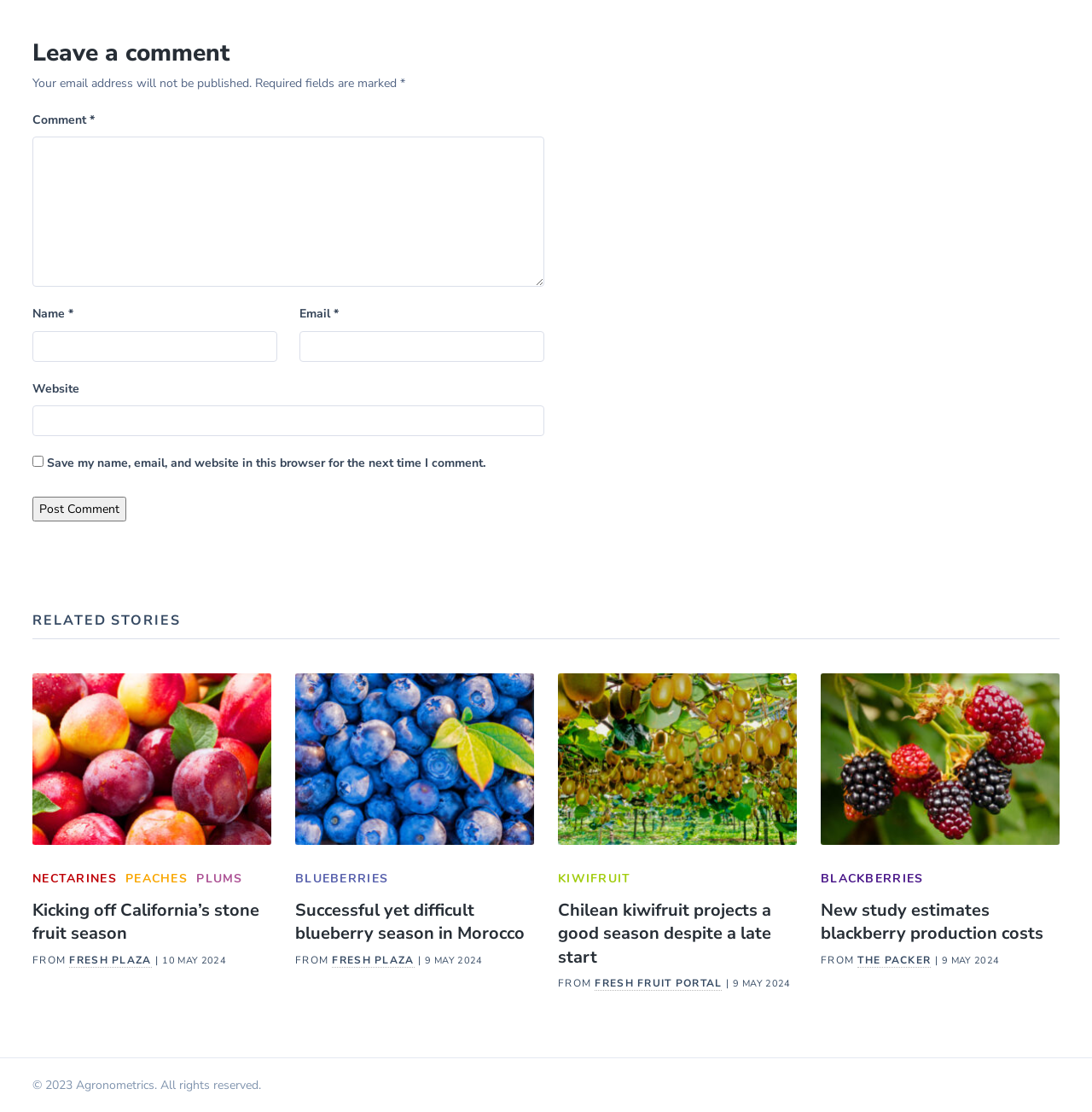Determine the bounding box coordinates of the clickable element to complete this instruction: "Post a comment". Provide the coordinates in the format of four float numbers between 0 and 1, [left, top, right, bottom].

[0.03, 0.446, 0.116, 0.469]